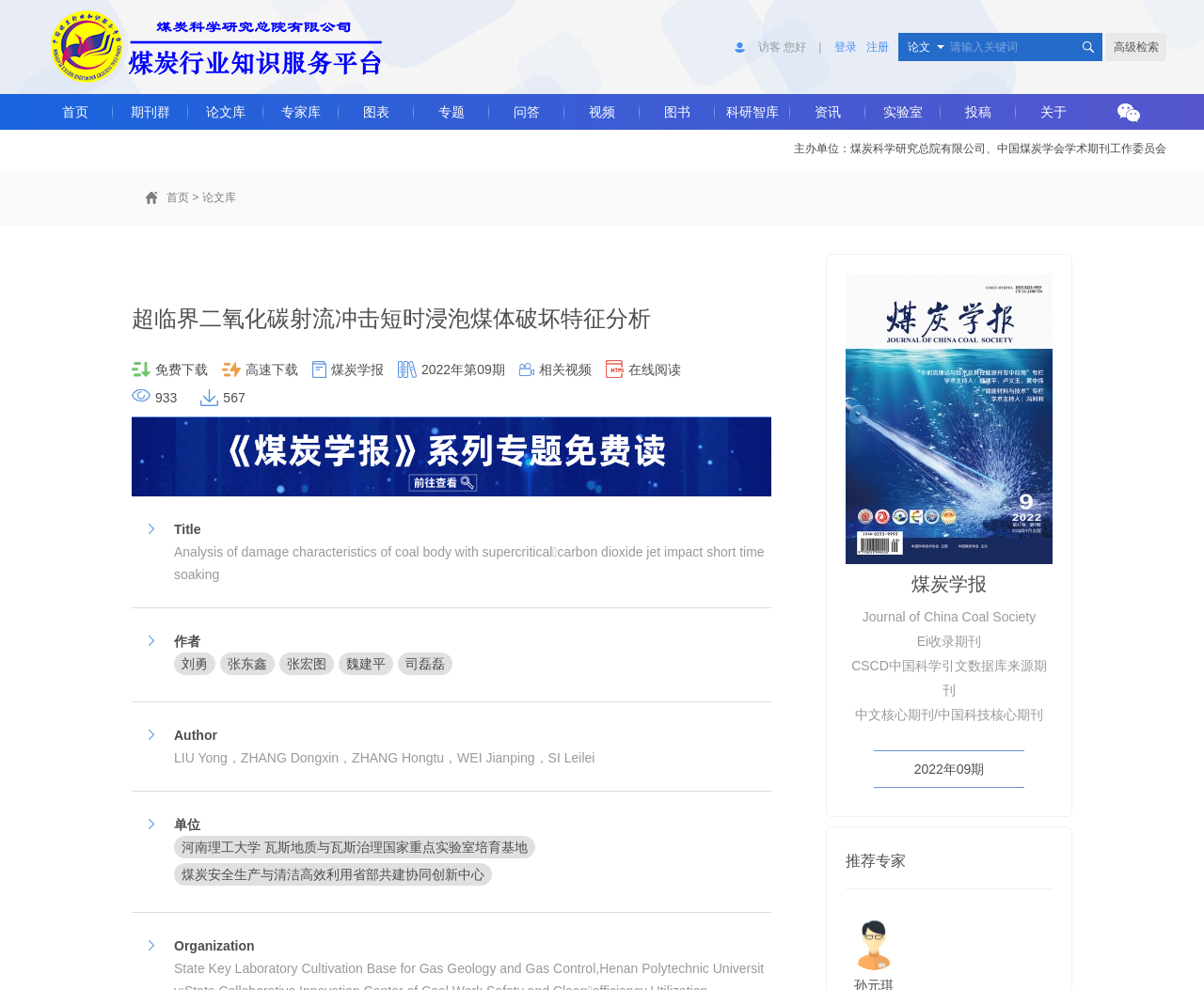Please identify the bounding box coordinates of the element that needs to be clicked to execute the following command: "search for papers". Provide the bounding box using four float numbers between 0 and 1, formatted as [left, top, right, bottom].

[0.785, 0.033, 0.91, 0.062]